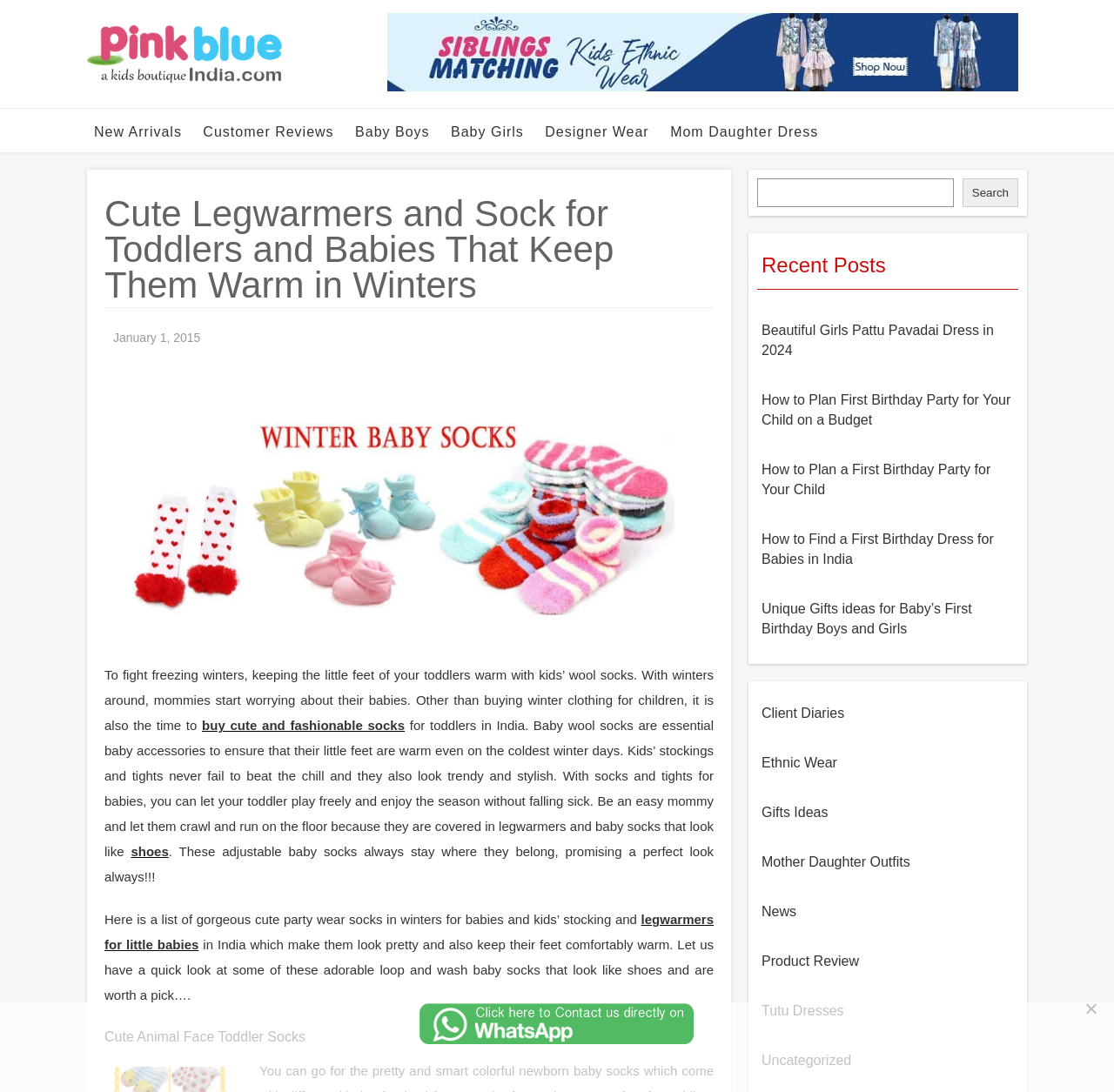Provide a single word or phrase answer to the question: 
What is the category of the article 'Beautiful Girls Pattu Pavadai Dress in 2024'?

Ethnic Wear